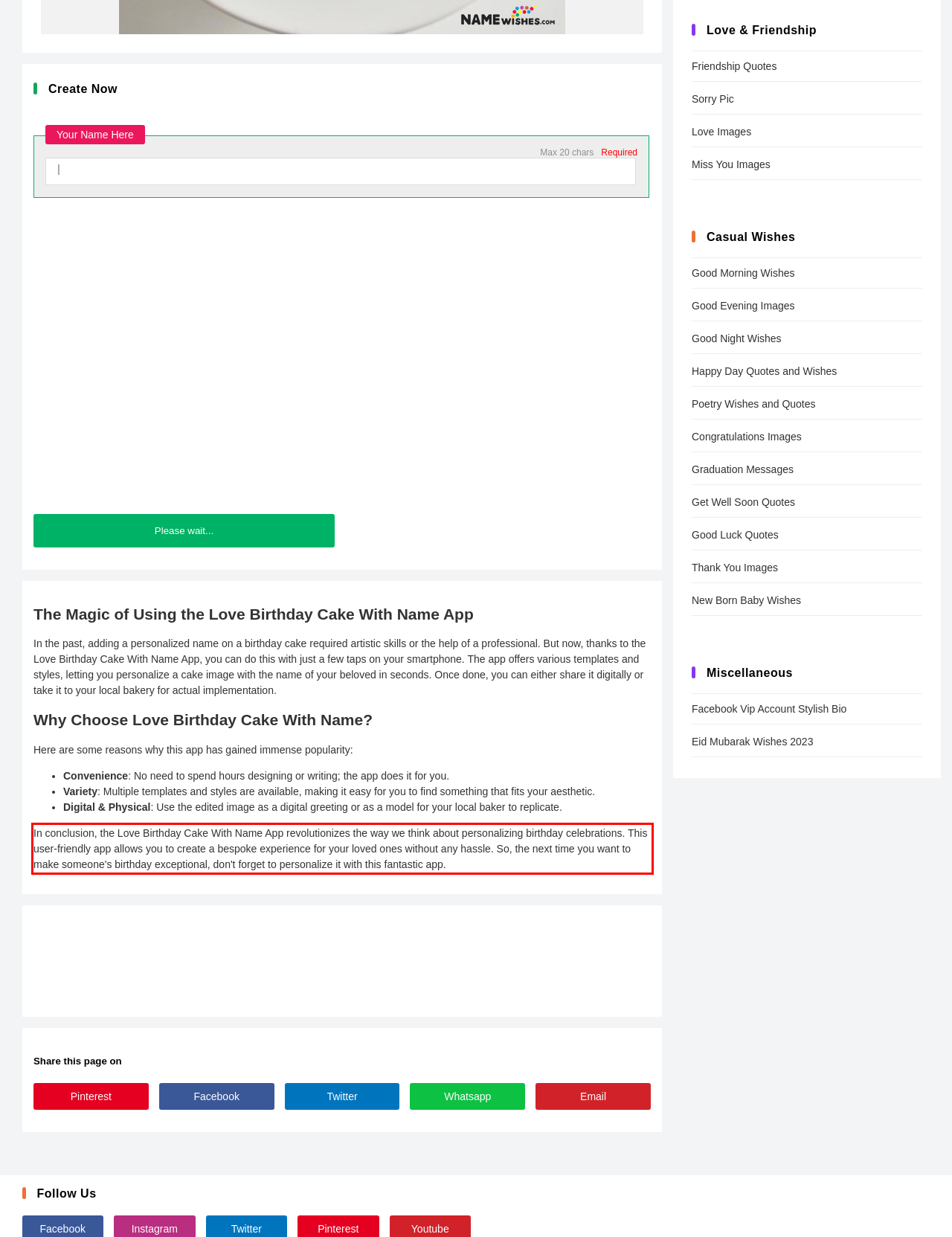Given a screenshot of a webpage with a red bounding box, please identify and retrieve the text inside the red rectangle.

In conclusion, the Love Birthday Cake With Name App revolutionizes the way we think about personalizing birthday celebrations. This user-friendly app allows you to create a bespoke experience for your loved ones without any hassle. So, the next time you want to make someone's birthday exceptional, don't forget to personalize it with this fantastic app.